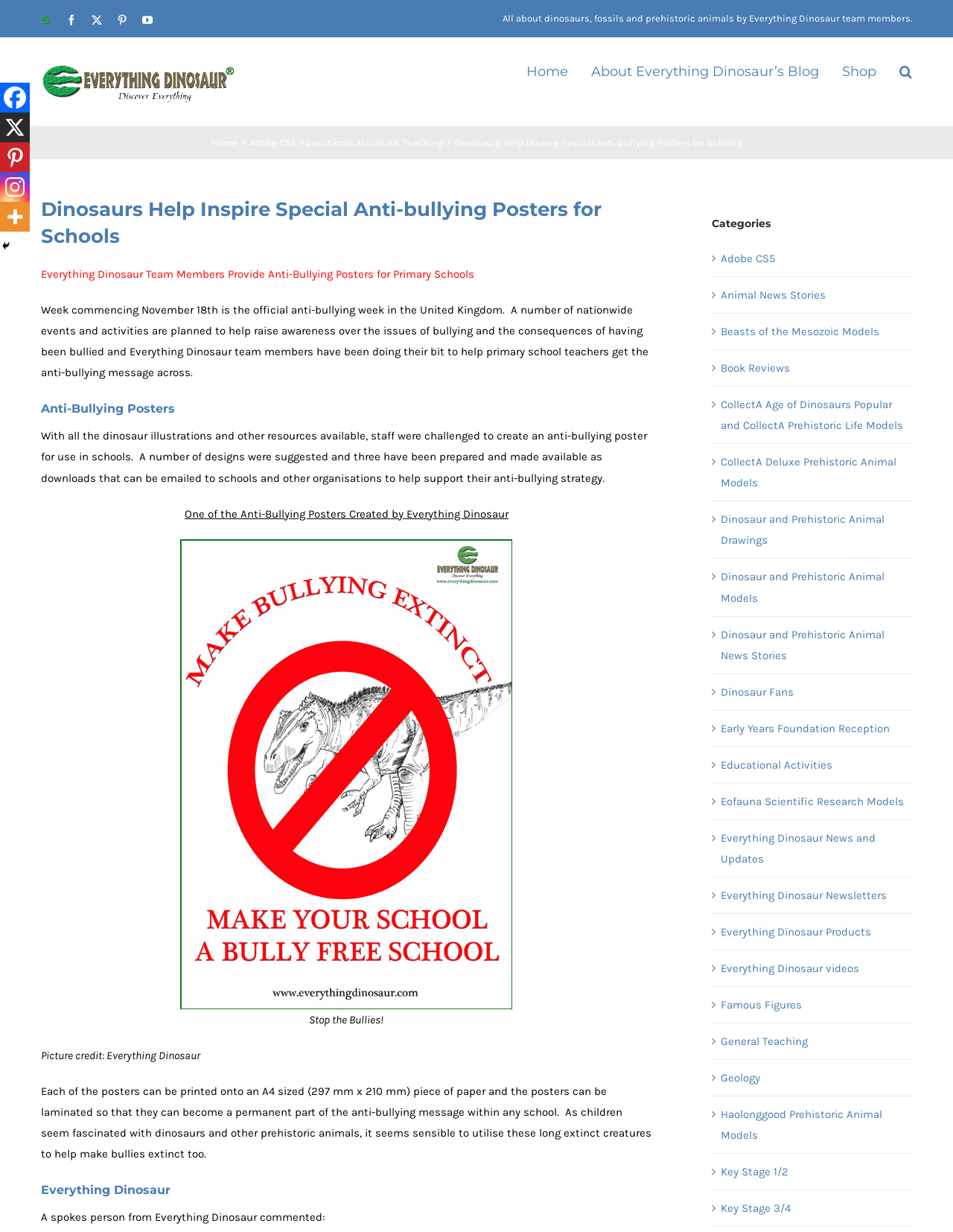Identify the bounding box coordinates necessary to click and complete the given instruction: "Search for something using the search button".

[0.944, 0.031, 0.957, 0.083]